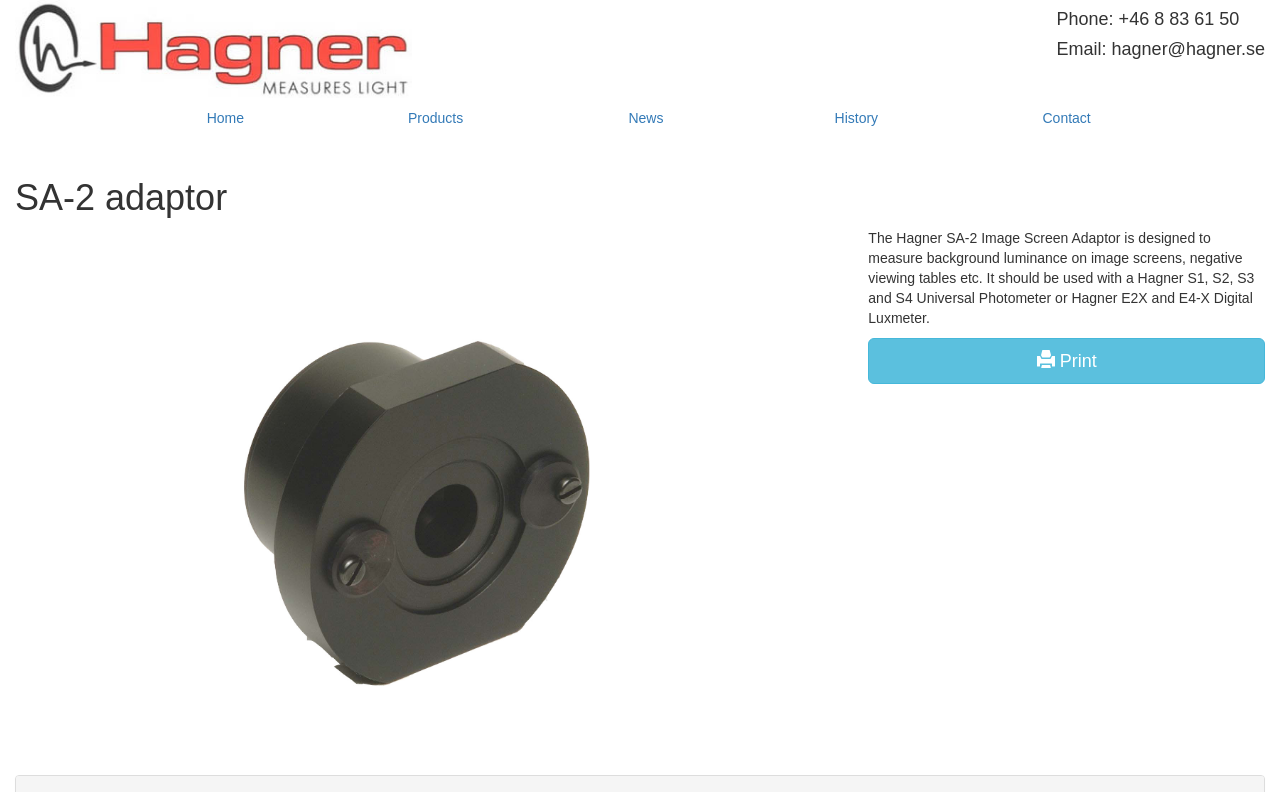Find the bounding box coordinates for the area that must be clicked to perform this action: "Click the 'Home' link".

[0.106, 0.124, 0.246, 0.175]